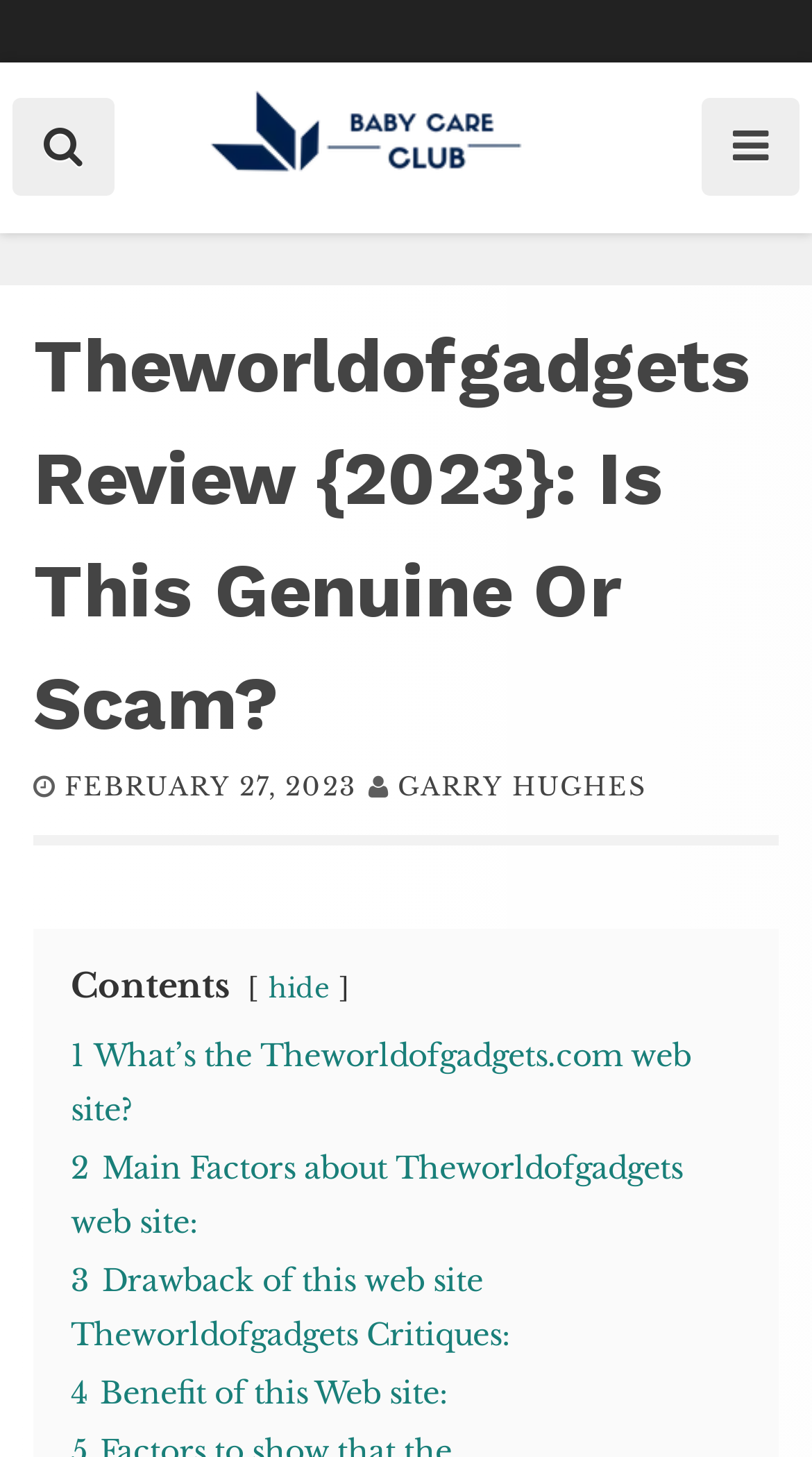Give a concise answer using one word or a phrase to the following question:
How many drawbacks are mentioned about the Theworldofgadgets website?

1